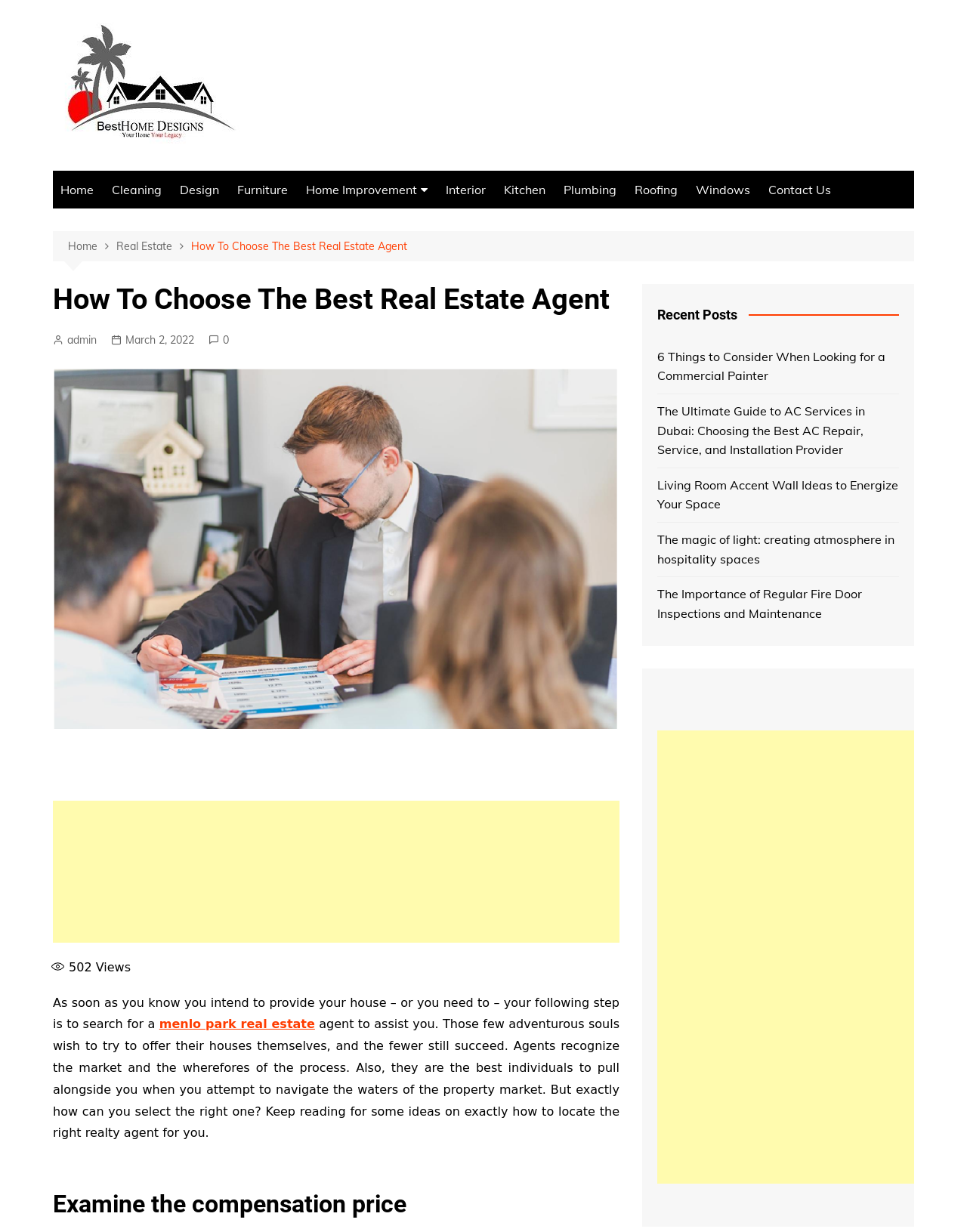Give the bounding box coordinates for the element described as: "menlo park real estate".

[0.165, 0.826, 0.326, 0.837]